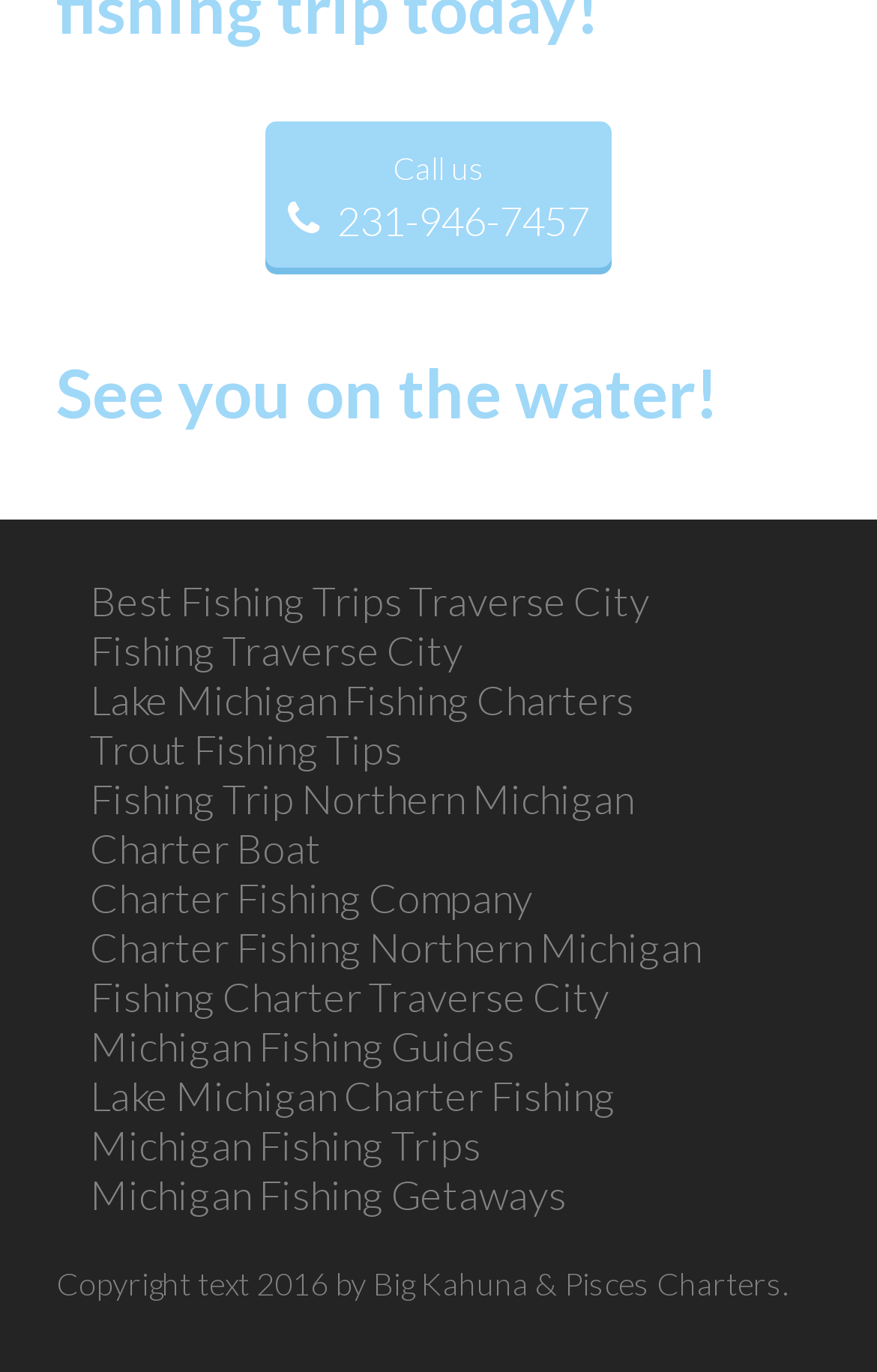How many links are there on the page?
Examine the screenshot and reply with a single word or phrase.

13